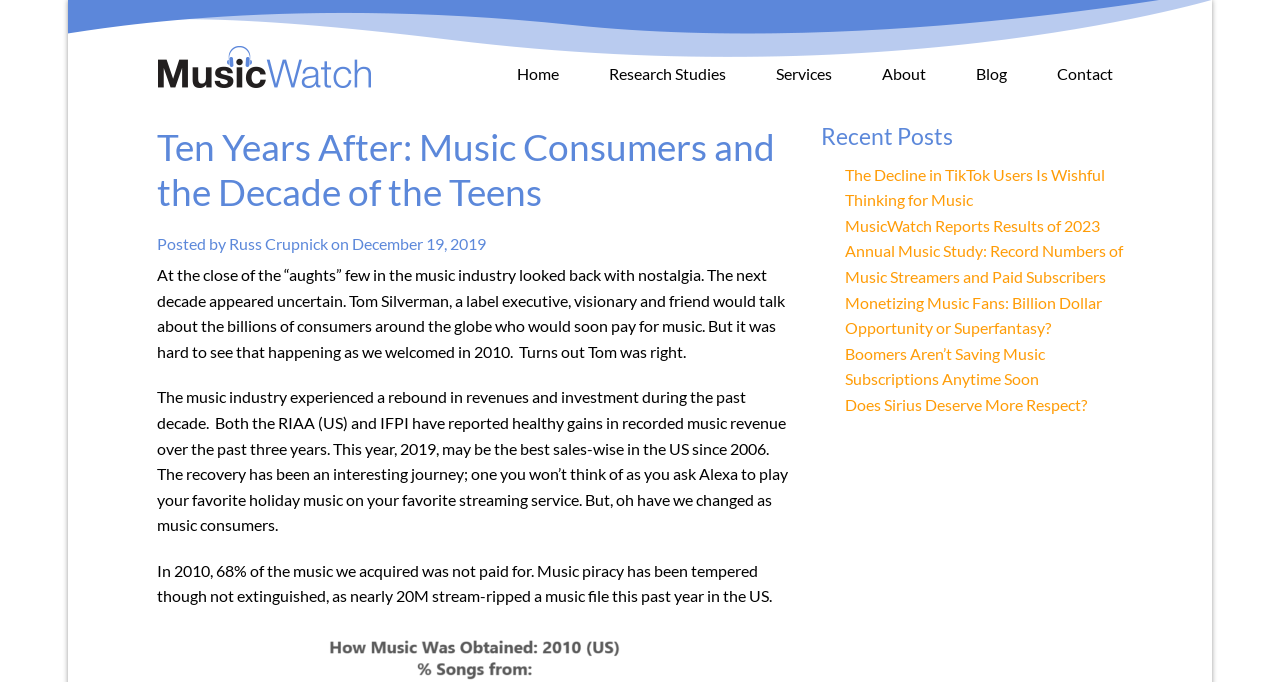Identify and generate the primary title of the webpage.

Ten Years After: Music Consumers and the Decade of the Teens